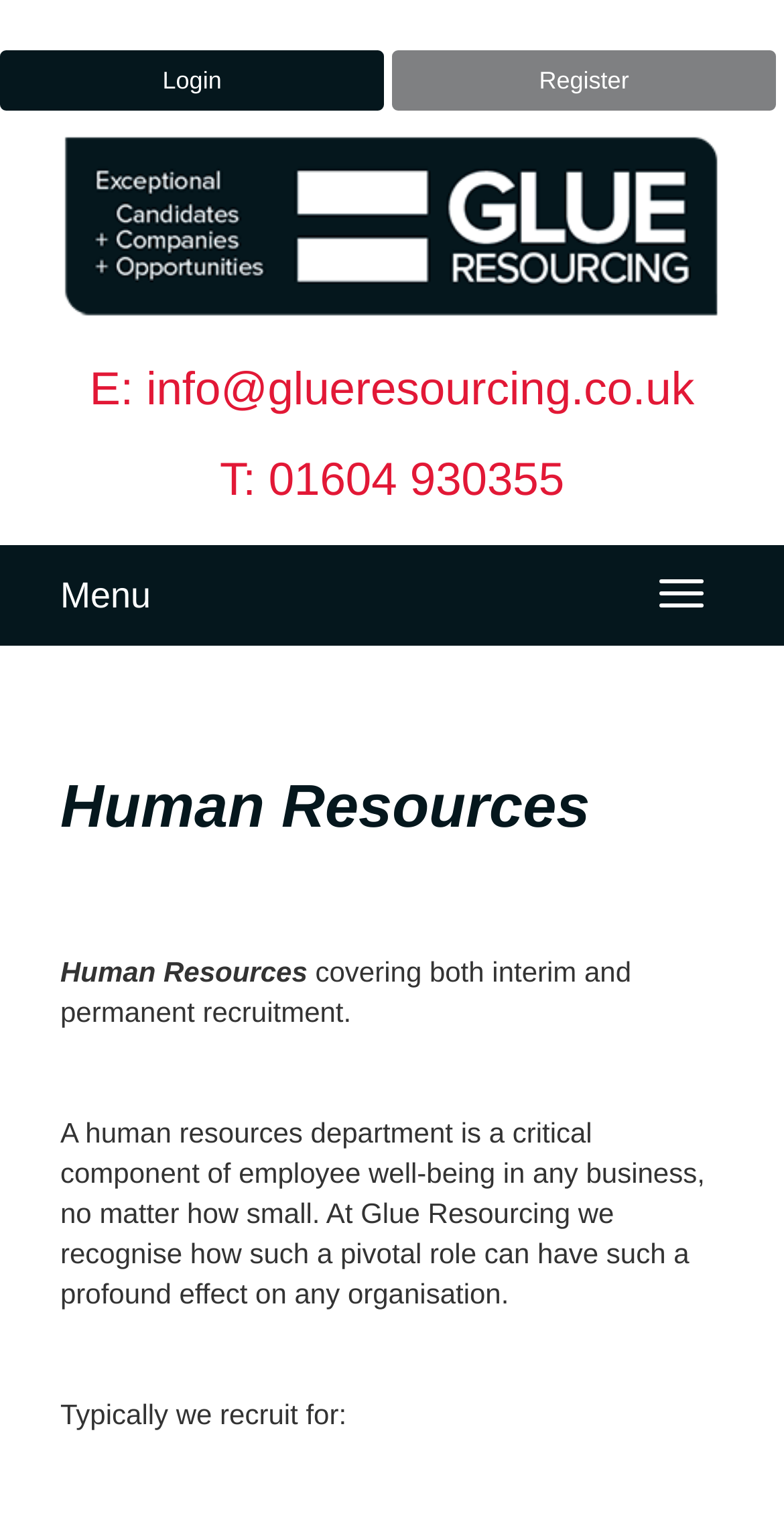Using the information from the screenshot, answer the following question thoroughly:
What is the role of a human resources department?

I found this information by looking at the static text element that describes the importance of a human resources department, which states that it is a critical component of employee well-being in any business.